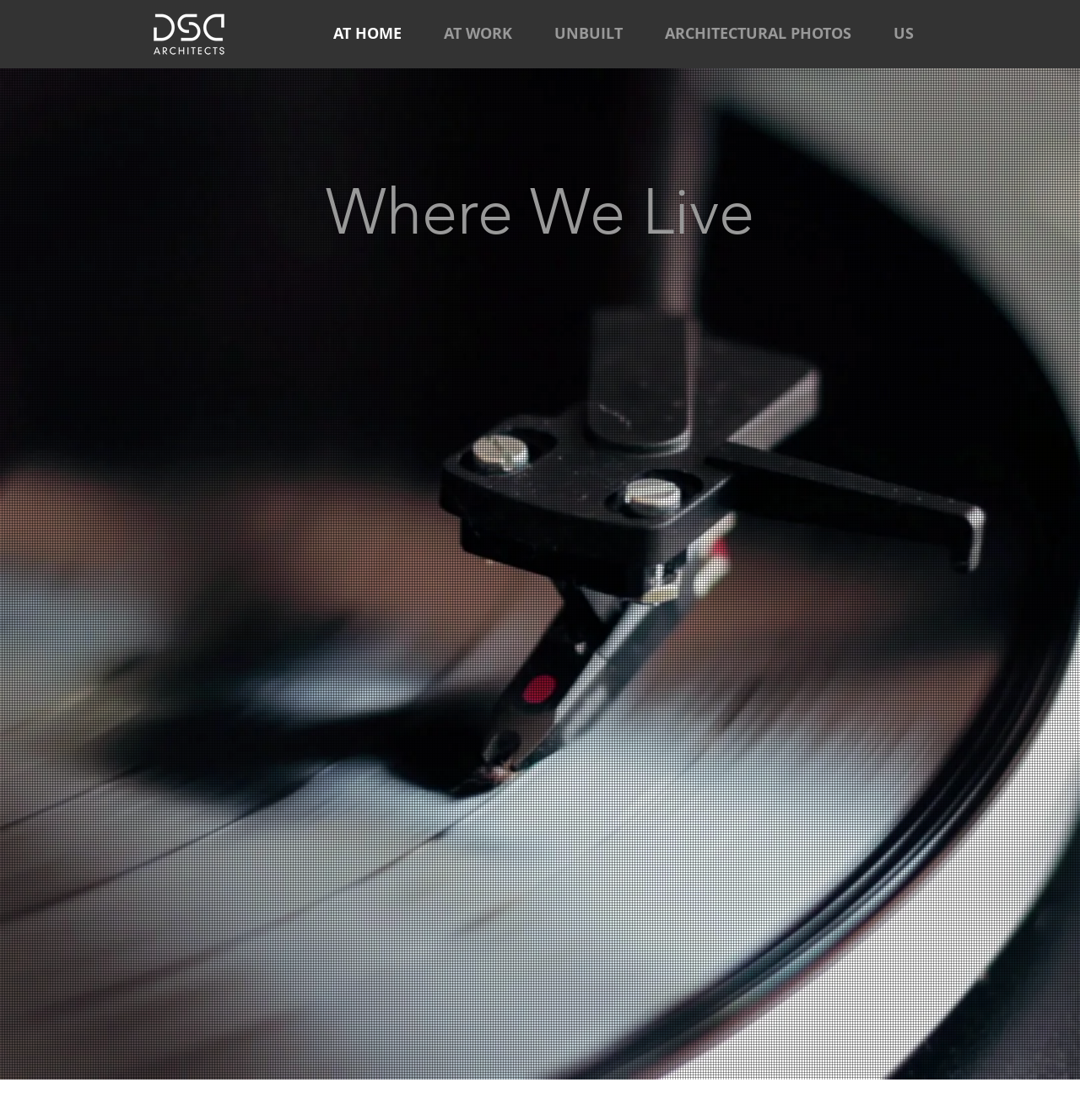Please mark the bounding box coordinates of the area that should be clicked to carry out the instruction: "Explore the 'English Tudor Reimagined' project".

[0.338, 0.082, 0.662, 0.516]